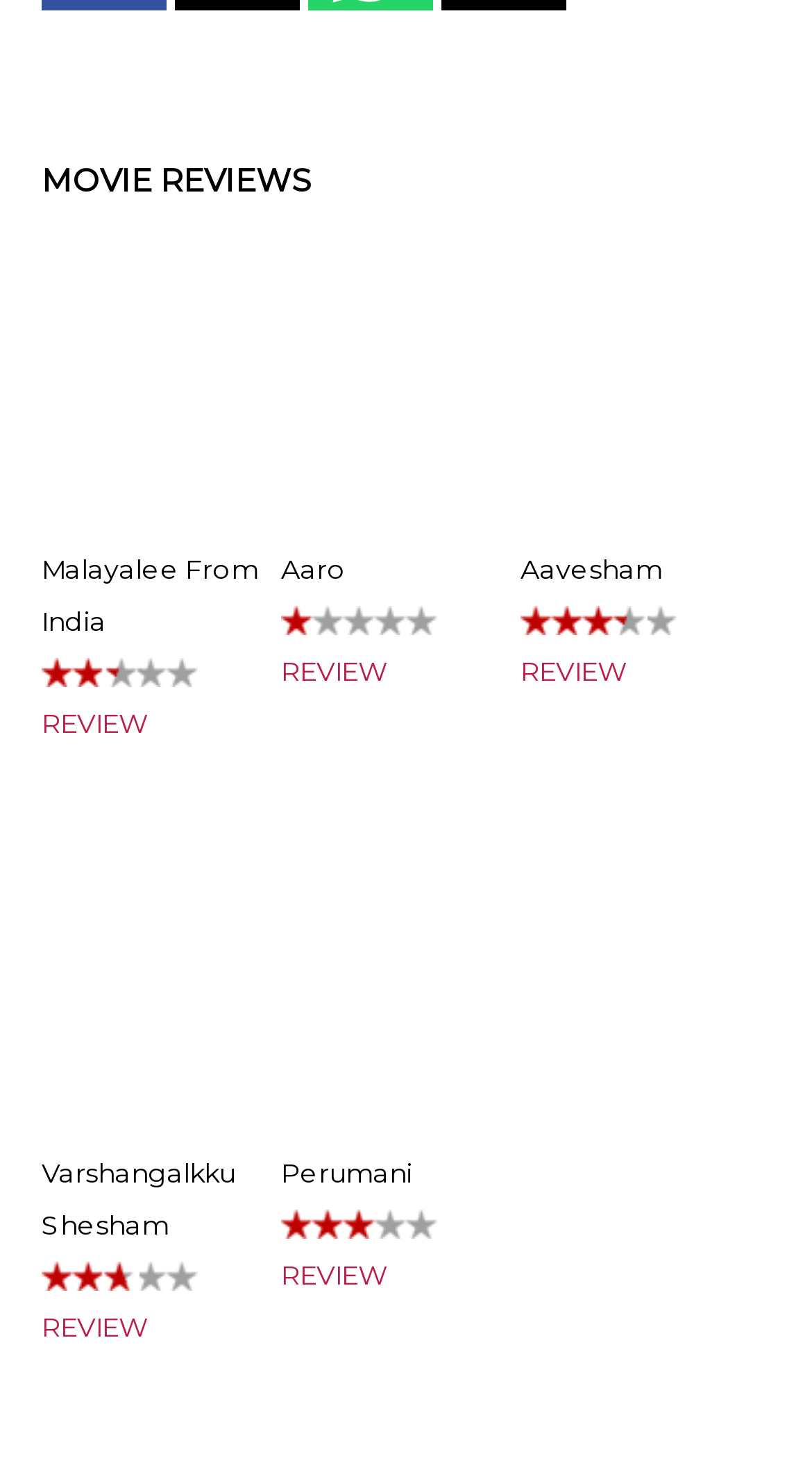Based on the description "parent_node: Aavesham", find the bounding box of the specified UI element.

[0.641, 0.175, 0.91, 0.401]